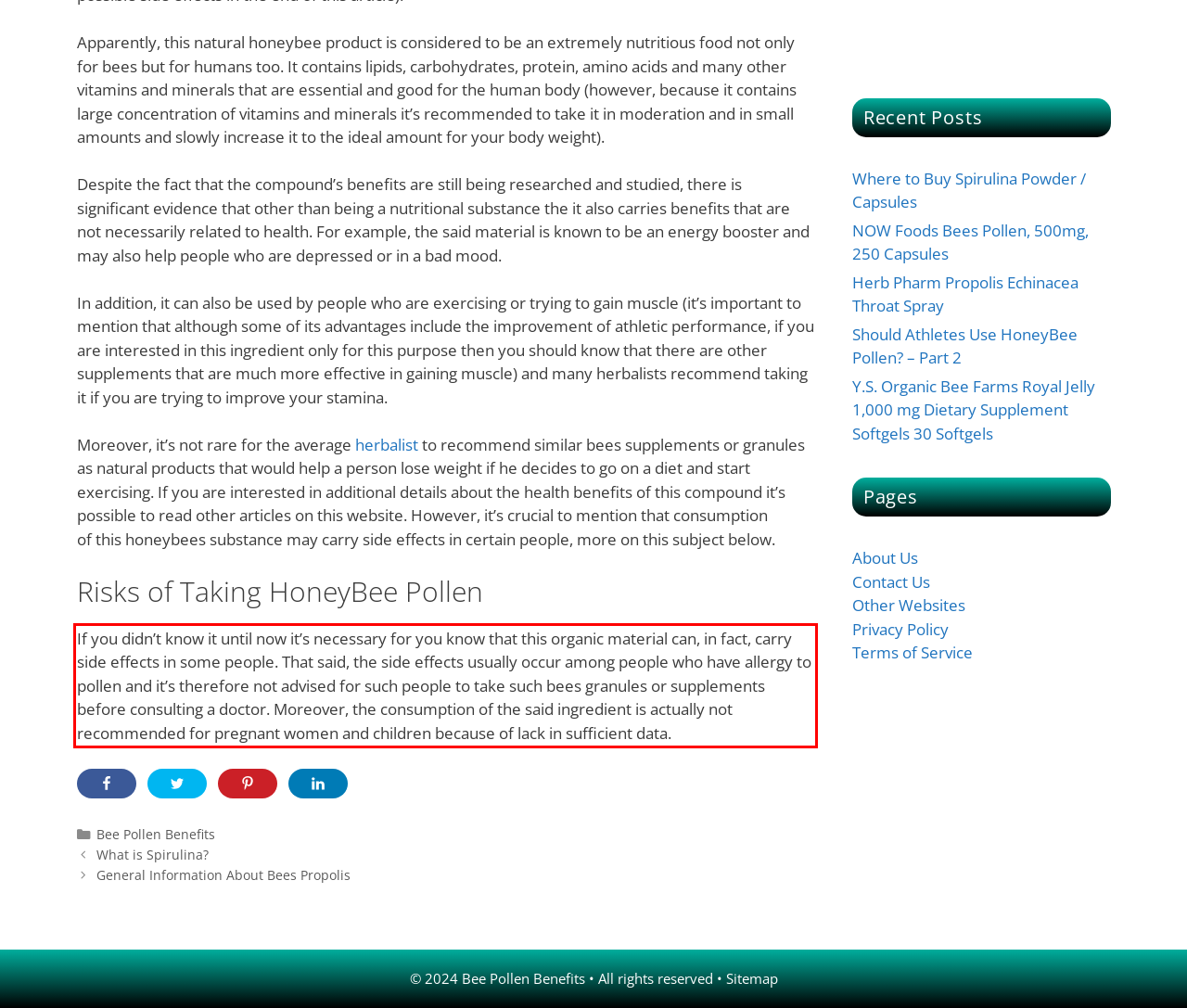You have a screenshot of a webpage where a UI element is enclosed in a red rectangle. Perform OCR to capture the text inside this red rectangle.

If you didn’t know it until now it’s necessary for you know that this organic material can, in fact, carry side effects in some people. That said, the side effects usually occur among people who have allergy to pollen and it’s therefore not advised for such people to take such bees granules or supplements before consulting a doctor. Moreover, the consumption of the said ingredient is actually not recommended for pregnant women and children because of lack in sufficient data.